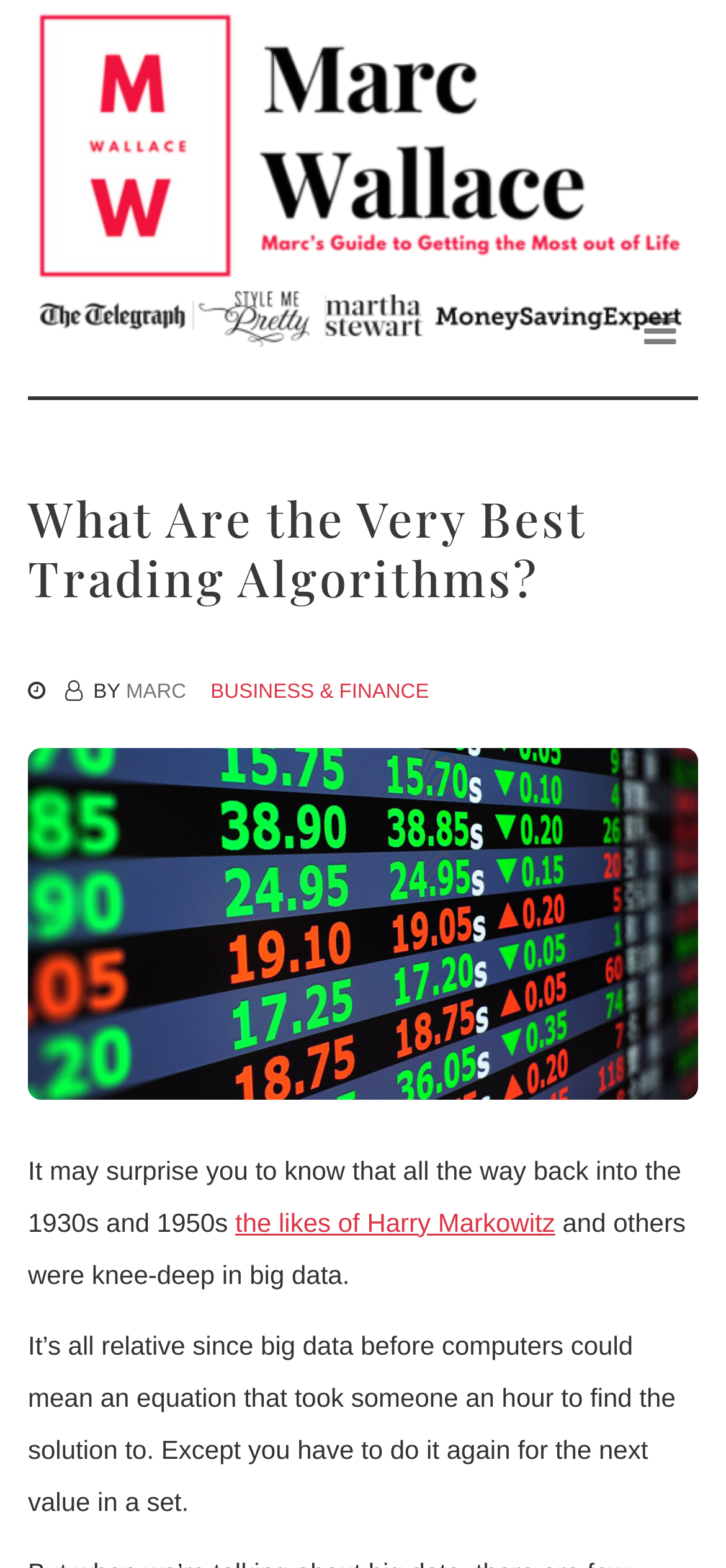Who is the author of this blog?
Please give a detailed and elaborate answer to the question.

The answer can be found by looking at the top-left corner of the webpage, where the blog title 'Marc Wallace's Blog' is displayed, indicating that Marc Wallace is the author of this blog.